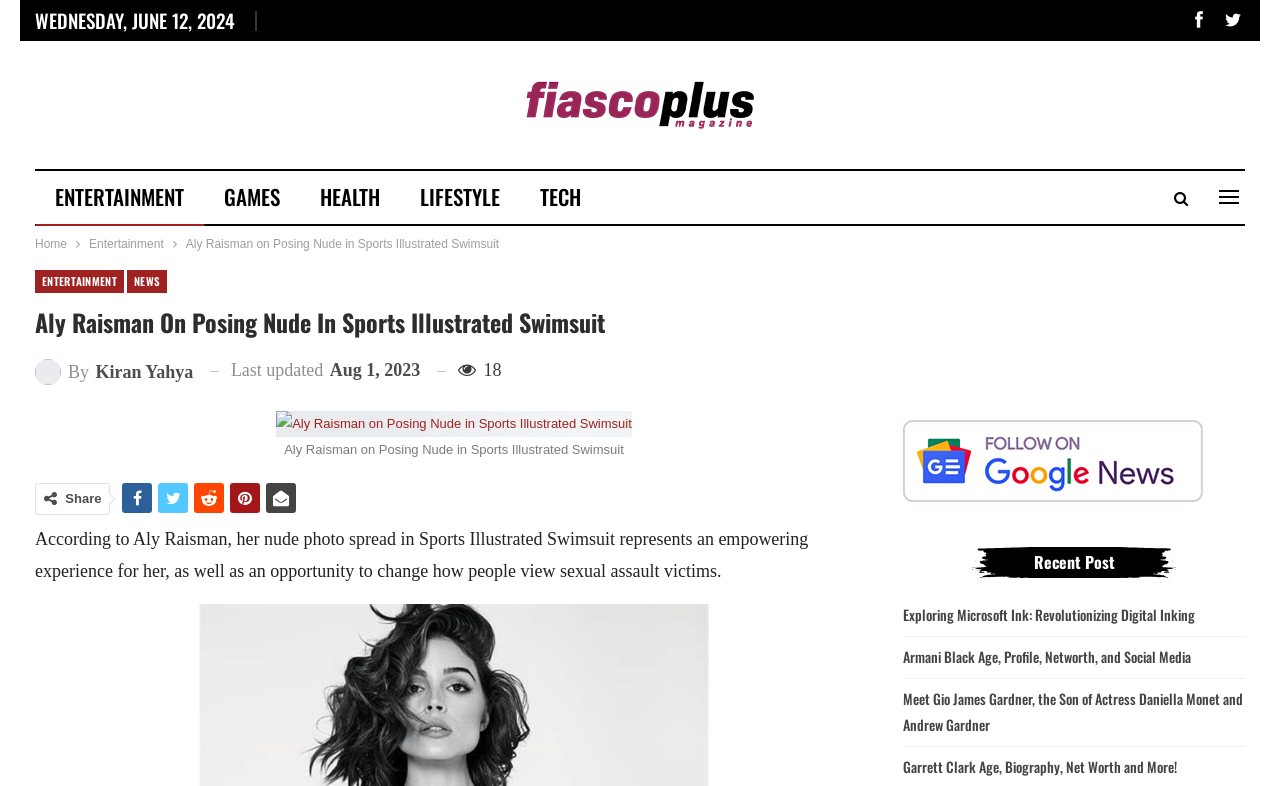Utilize the details in the image to thoroughly answer the following question: How many comments does the article have?

I found the number of comments by looking at the static text element with the text '18', which is located below the author's name and above the article content.